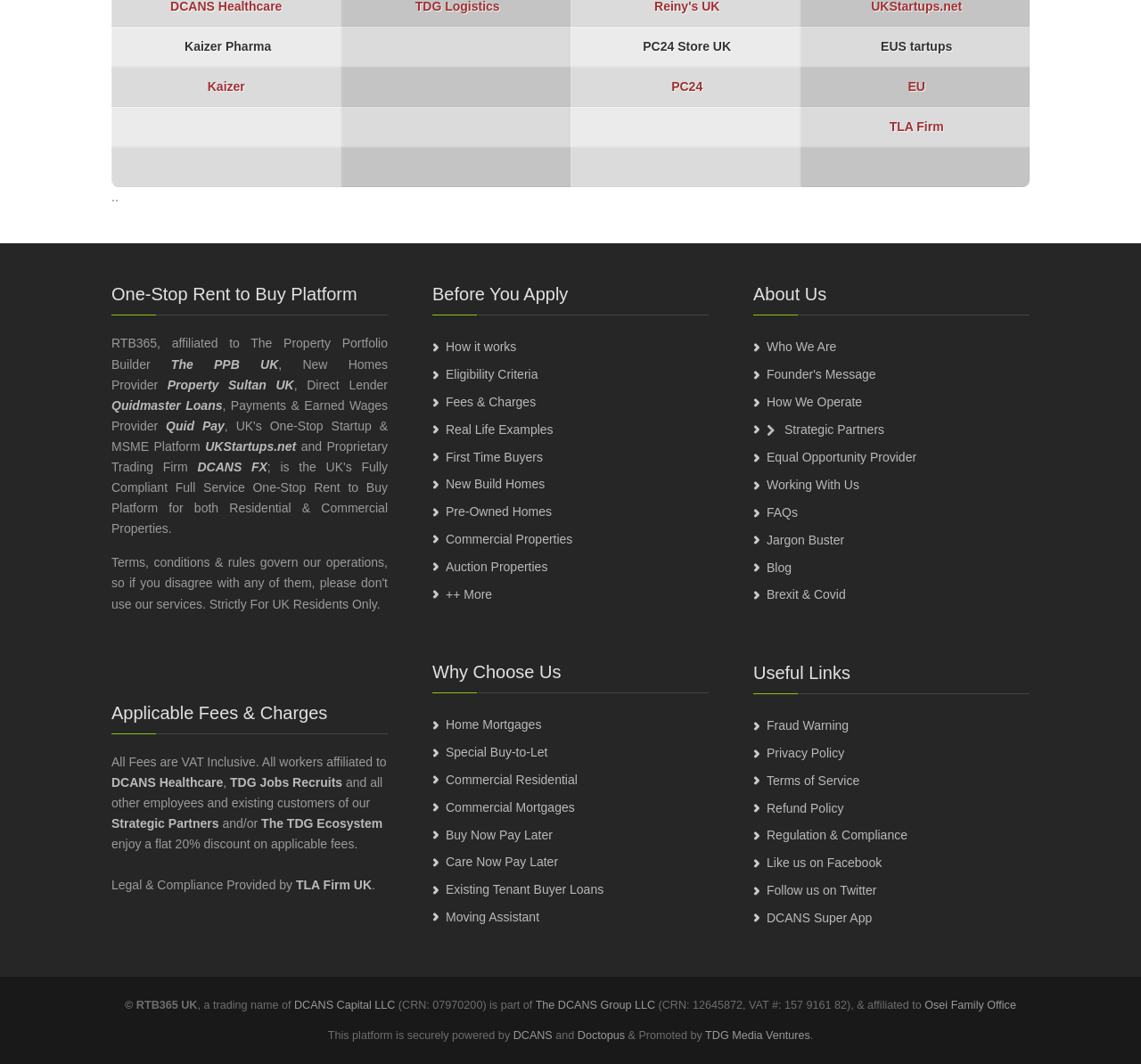Point out the bounding box coordinates of the section to click in order to follow this instruction: "Click on 'How it works'".

[0.391, 0.314, 0.621, 0.339]